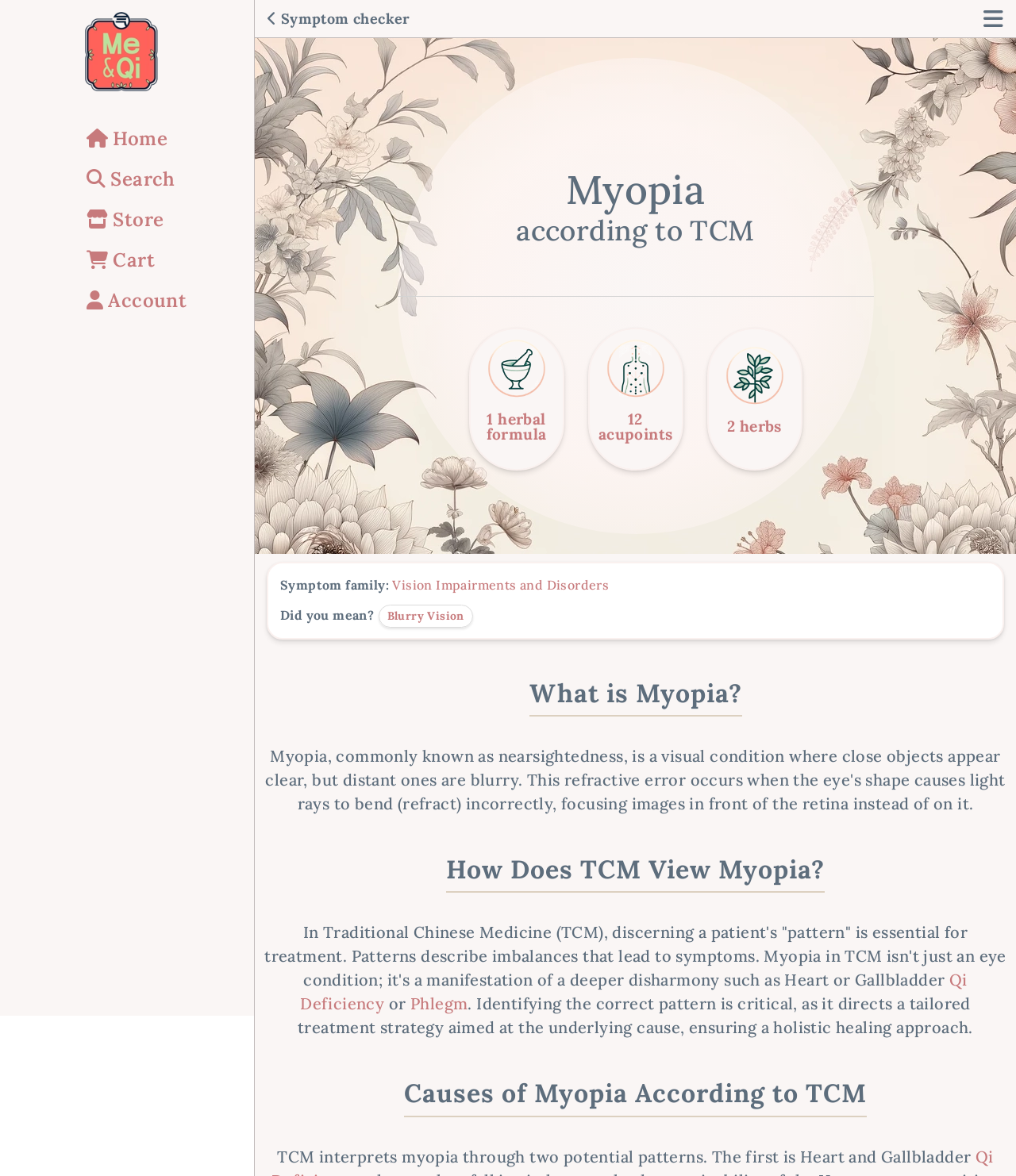Please specify the bounding box coordinates of the area that should be clicked to accomplish the following instruction: "Click the 'Home' link". The coordinates should consist of four float numbers between 0 and 1, i.e., [left, top, right, bottom].

[0.085, 0.105, 0.227, 0.132]